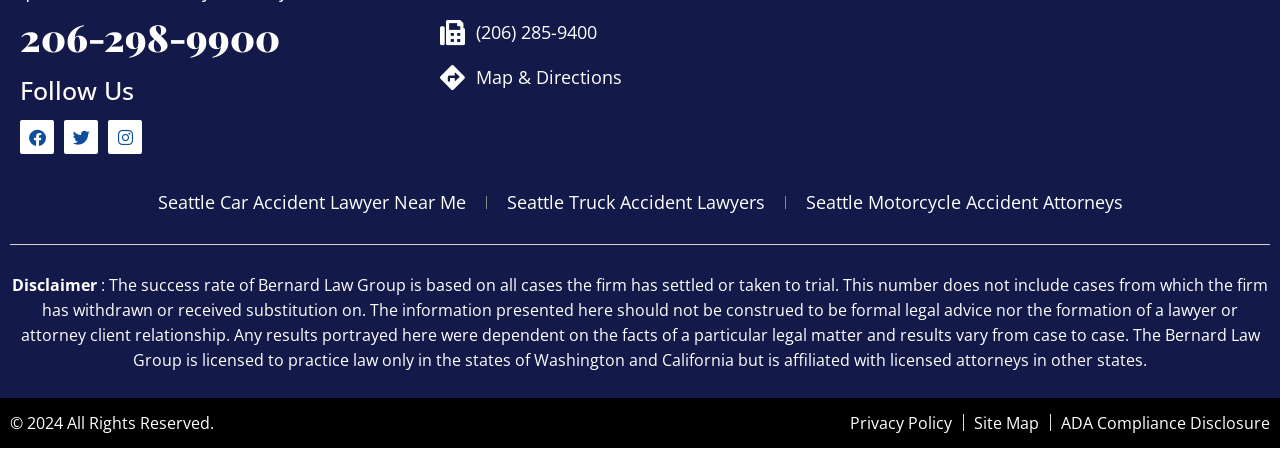Provide your answer in a single word or phrase: 
What is the phone number for Seattle Car Accident Lawyer?

206-298-9900